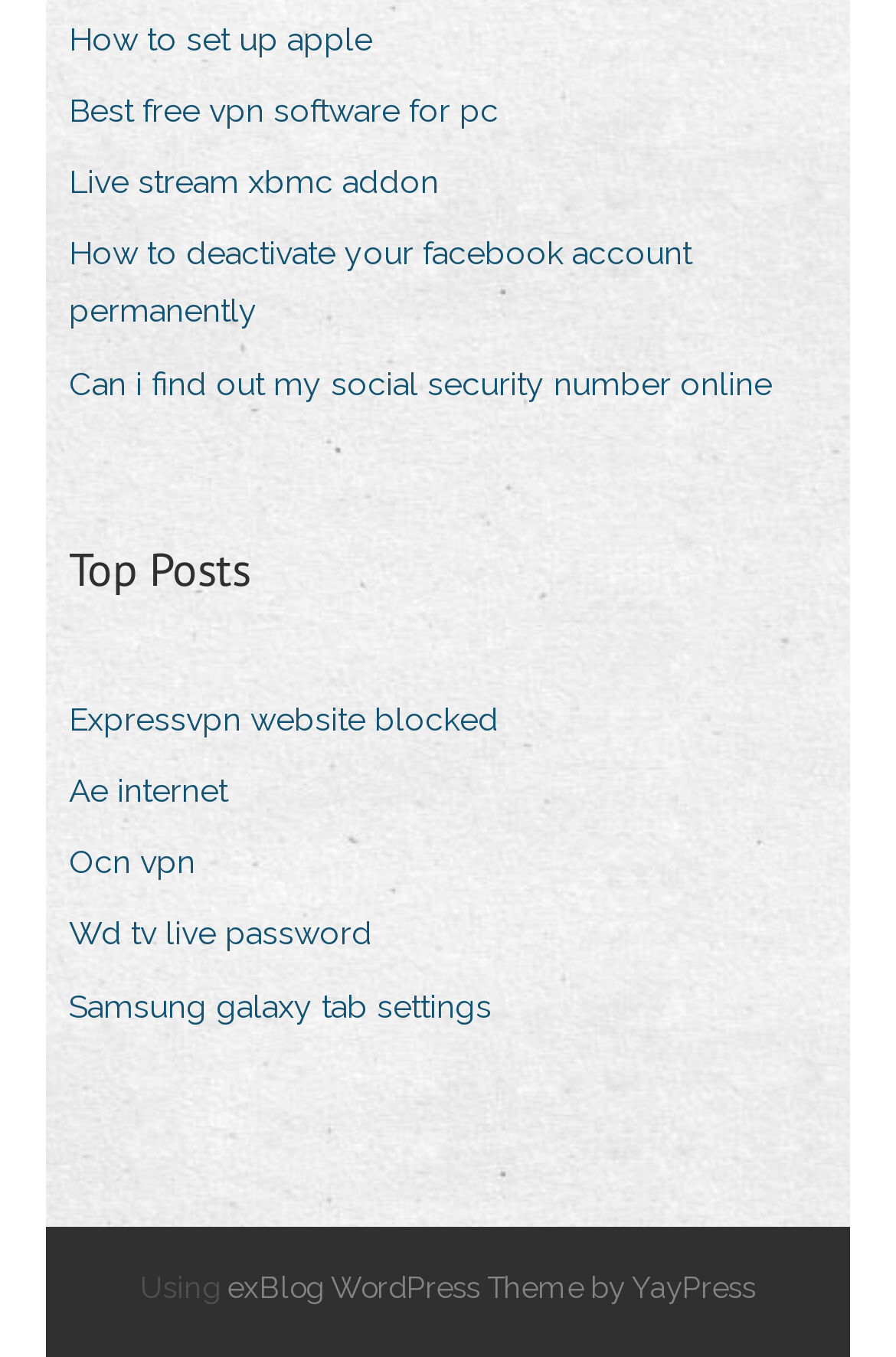Please specify the bounding box coordinates of the element that should be clicked to execute the given instruction: 'Visit the Libby app website'. Ensure the coordinates are four float numbers between 0 and 1, expressed as [left, top, right, bottom].

None